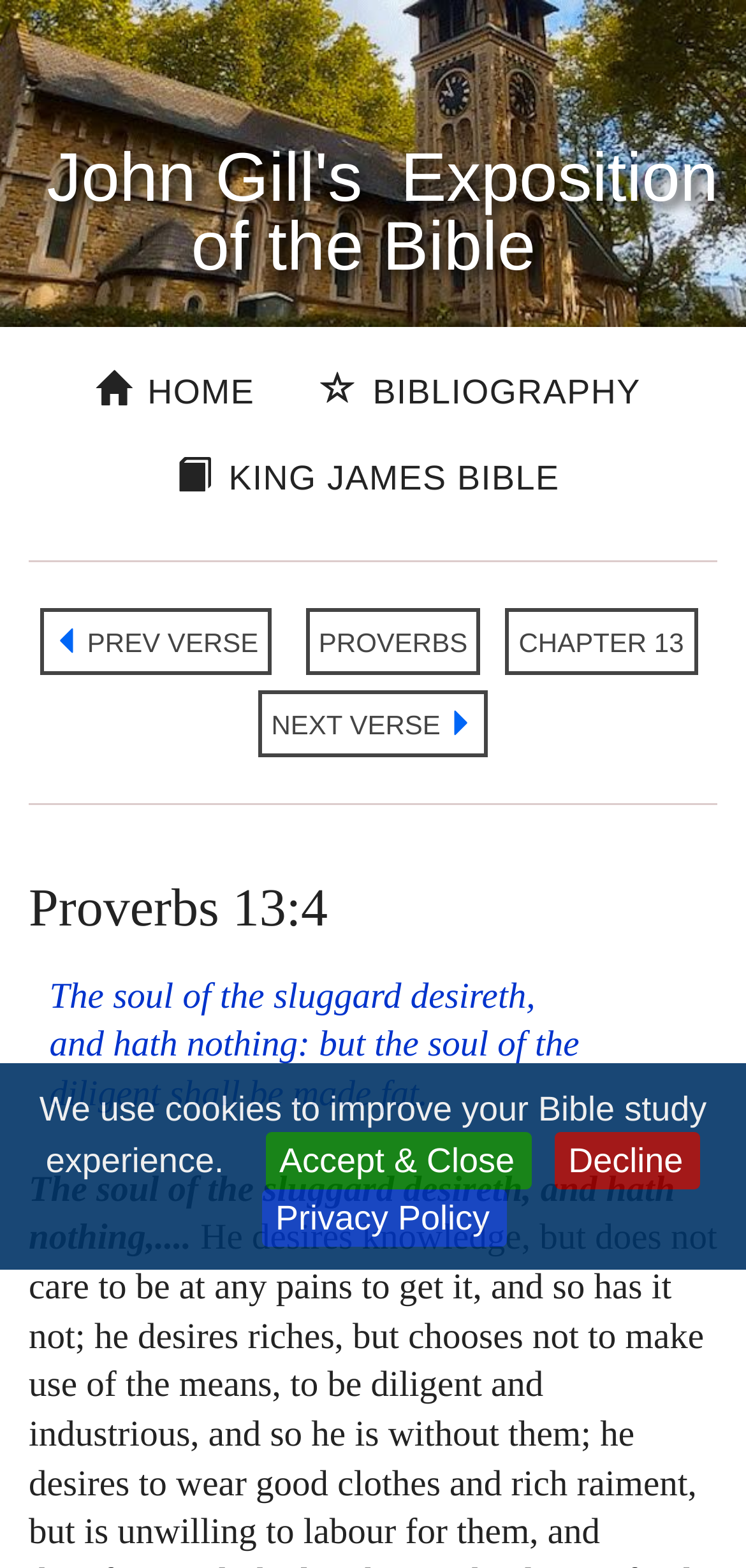How many horizontal separators are on the webpage?
Please look at the screenshot and answer using one word or phrase.

2